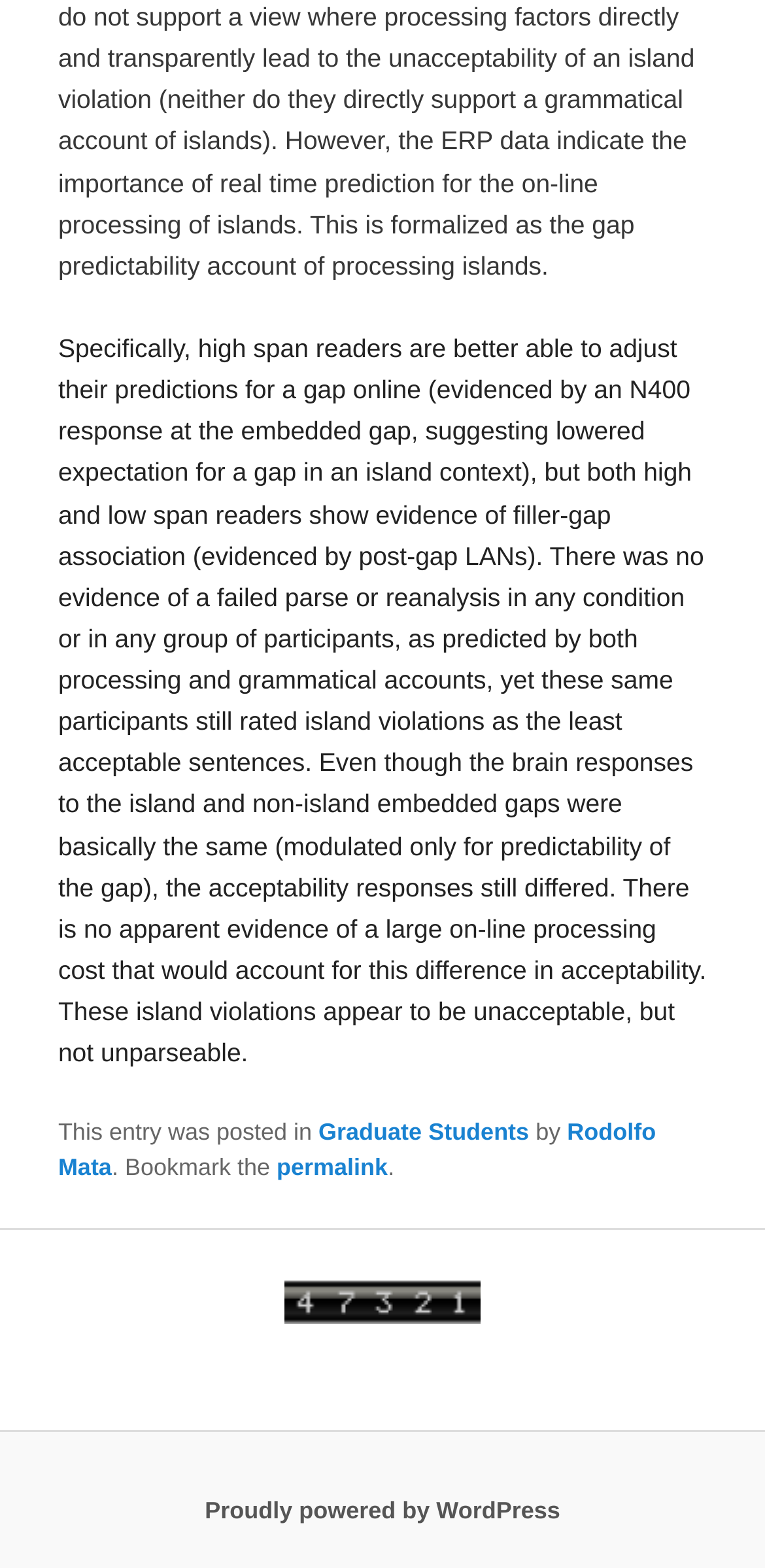What is the name of the platform powering the website?
Utilize the information in the image to give a detailed answer to the question.

The name of the platform powering the website can be found at the bottom of the webpage, where it says 'Proudly powered by WordPress'.